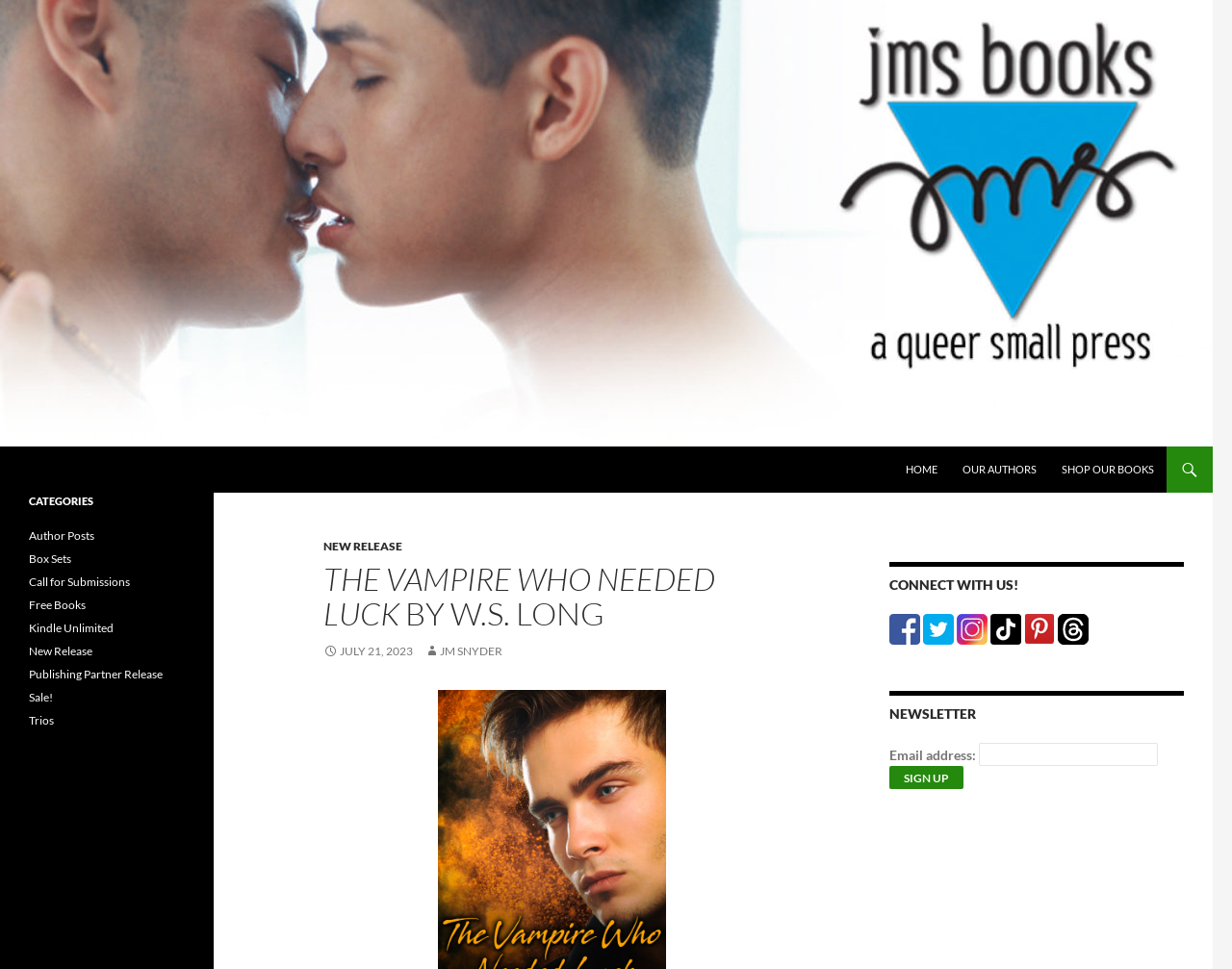Please provide a detailed answer to the question below based on the screenshot: 
How many social media platforms can you follow JMS Books LLC on?

I found a section on the webpage with links to follow JMS Books LLC on various social media platforms, including Facebook, Twitter, Instagram, TikTok, Pinterest, and Threads, which totals 6 platforms.